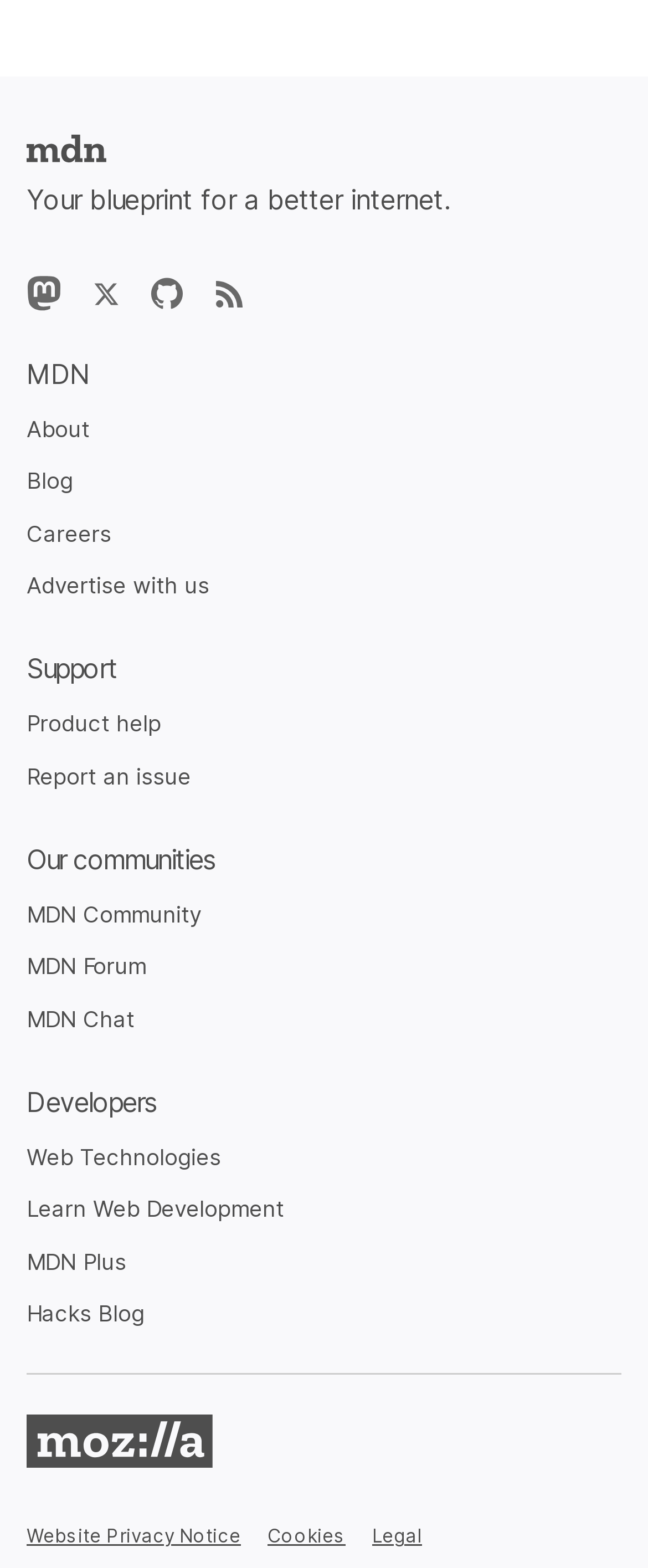Locate the coordinates of the bounding box for the clickable region that fulfills this instruction: "Check MDN Blog RSS Feed".

[0.326, 0.176, 0.379, 0.198]